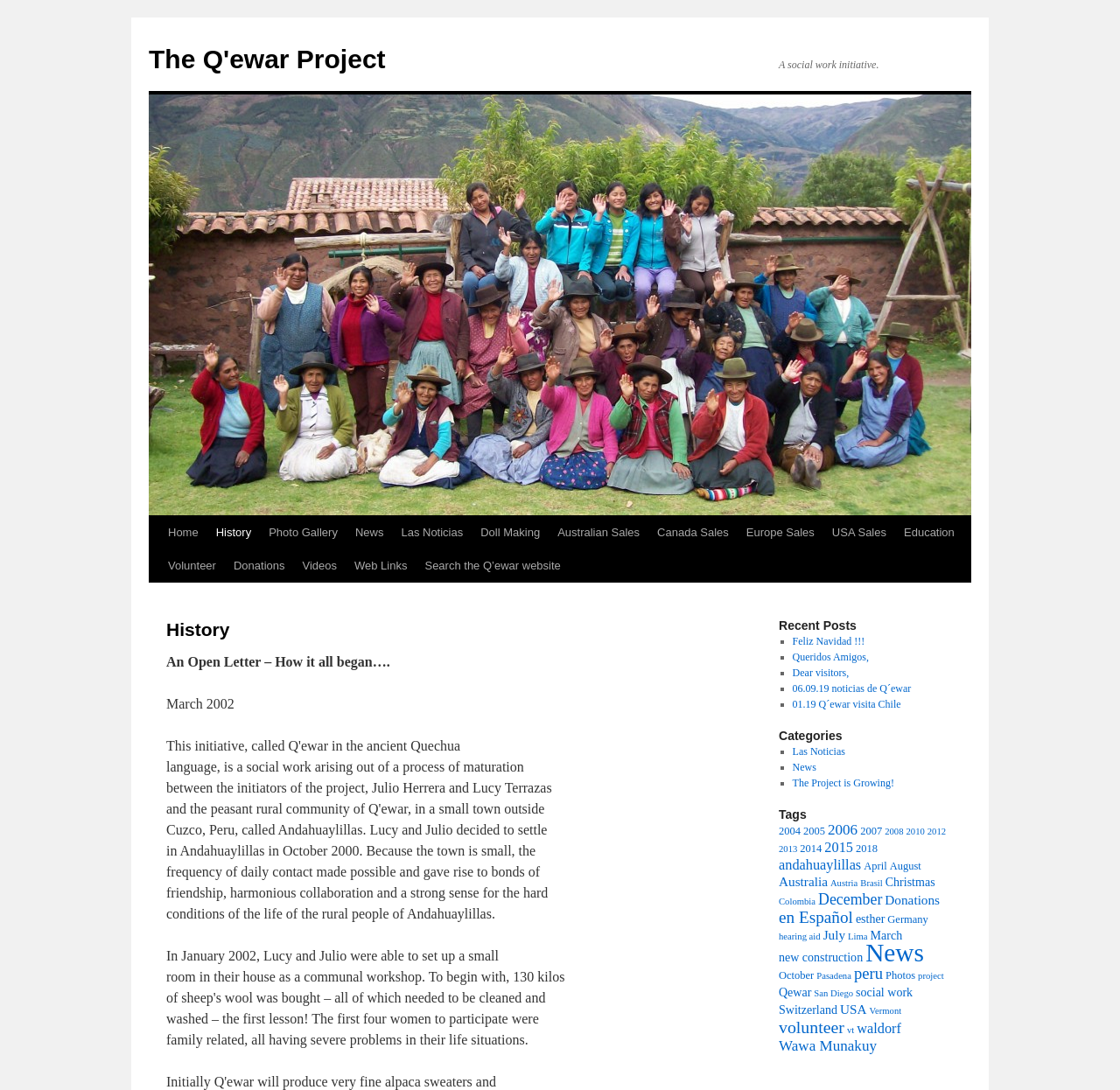Determine the bounding box coordinates of the UI element that matches the following description: "andahuaylillas". The coordinates should be four float numbers between 0 and 1 in the format [left, top, right, bottom].

[0.695, 0.786, 0.769, 0.801]